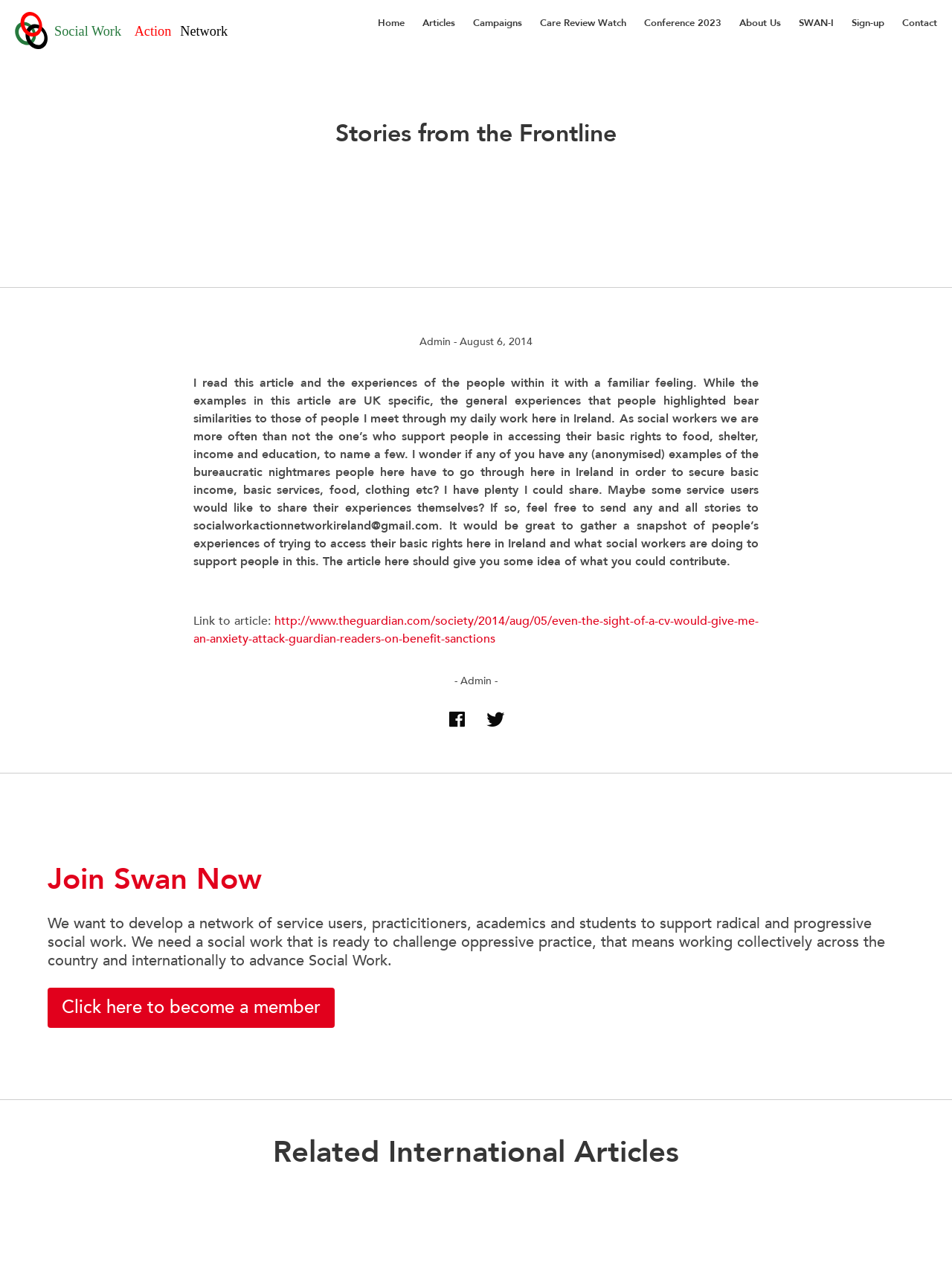Answer the following query concisely with a single word or phrase:
What is the topic of the article?

Social work and benefits